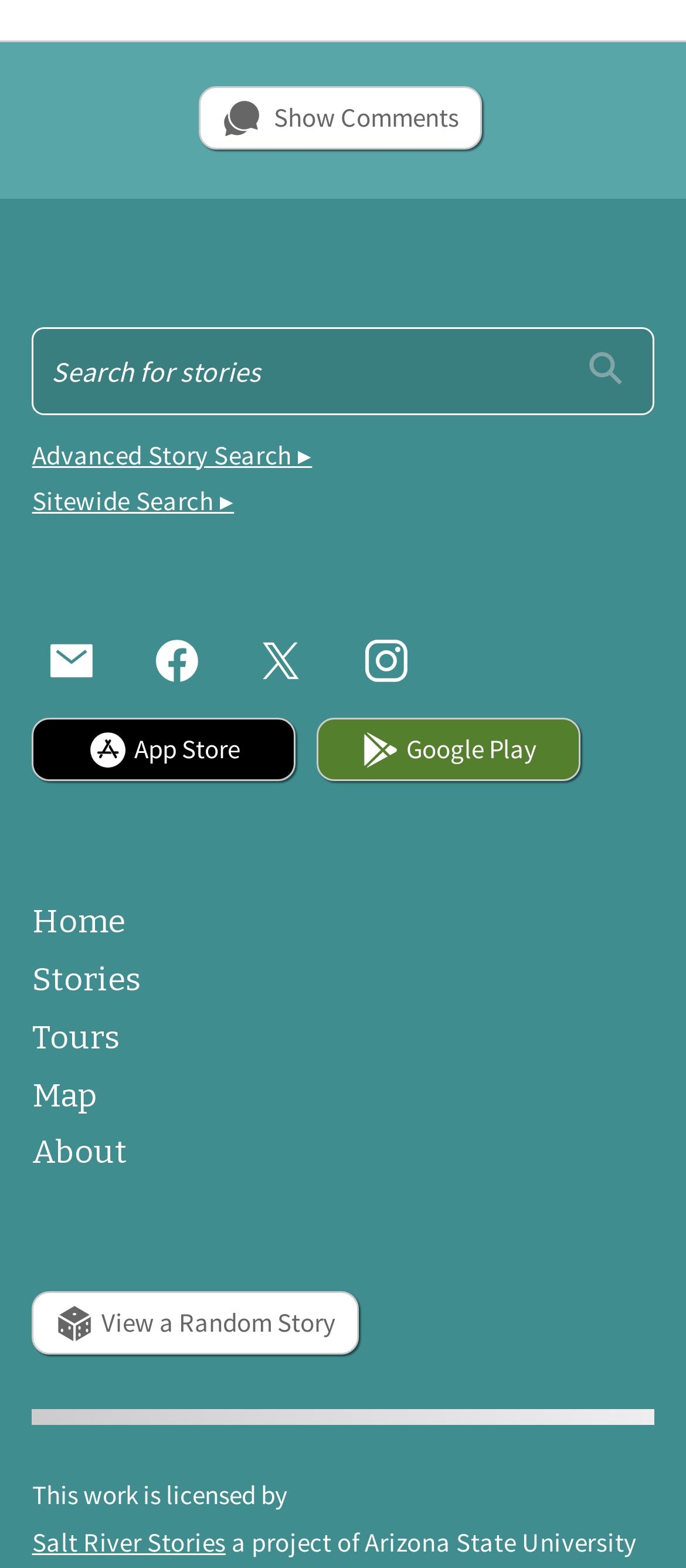Provide the bounding box coordinates of the HTML element this sentence describes: "View a Random Story". The bounding box coordinates consist of four float numbers between 0 and 1, i.e., [left, top, right, bottom].

[0.047, 0.823, 0.522, 0.864]